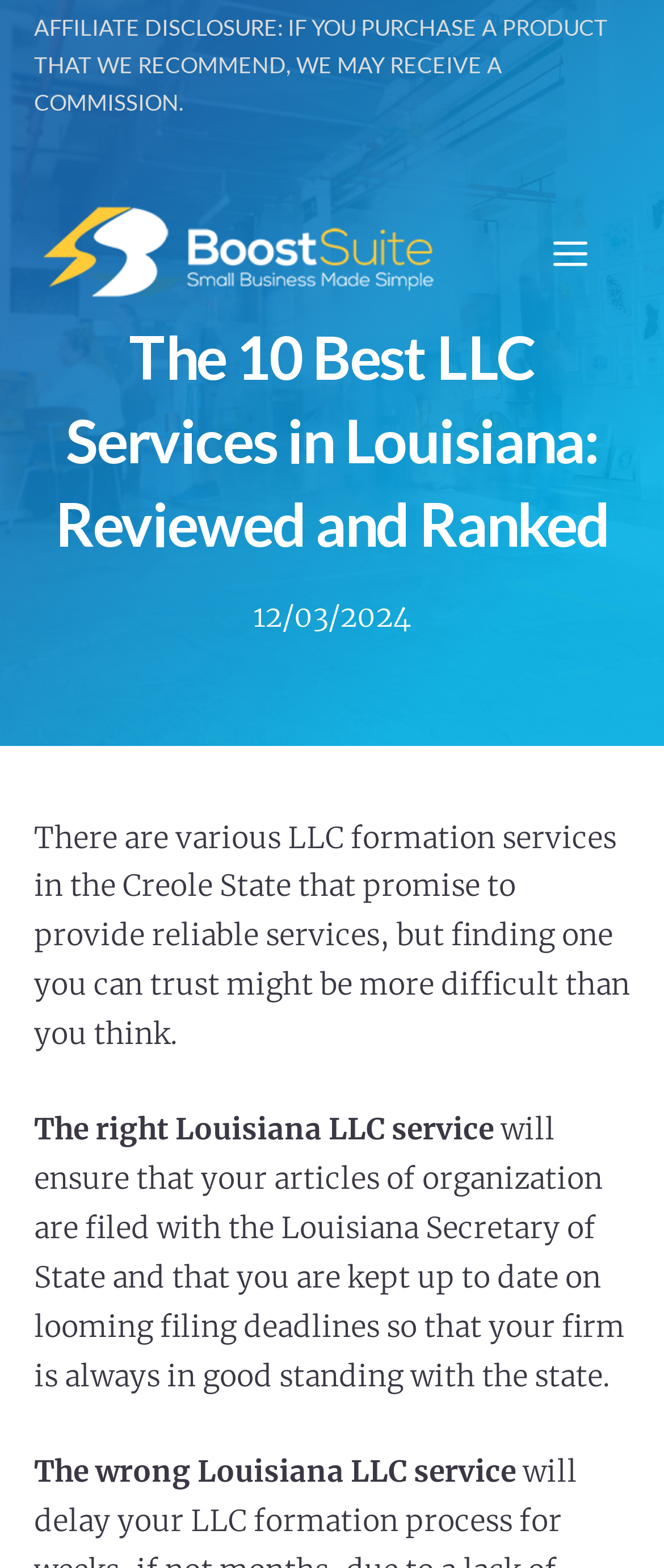What is the purpose of an LLC service?
Can you give a detailed and elaborate answer to the question?

According to the webpage, the right Louisiana LLC service will ensure that your articles of organization are filed with the Louisiana Secretary of State, which implies that one of the main purposes of an LLC service is to file articles of organization.